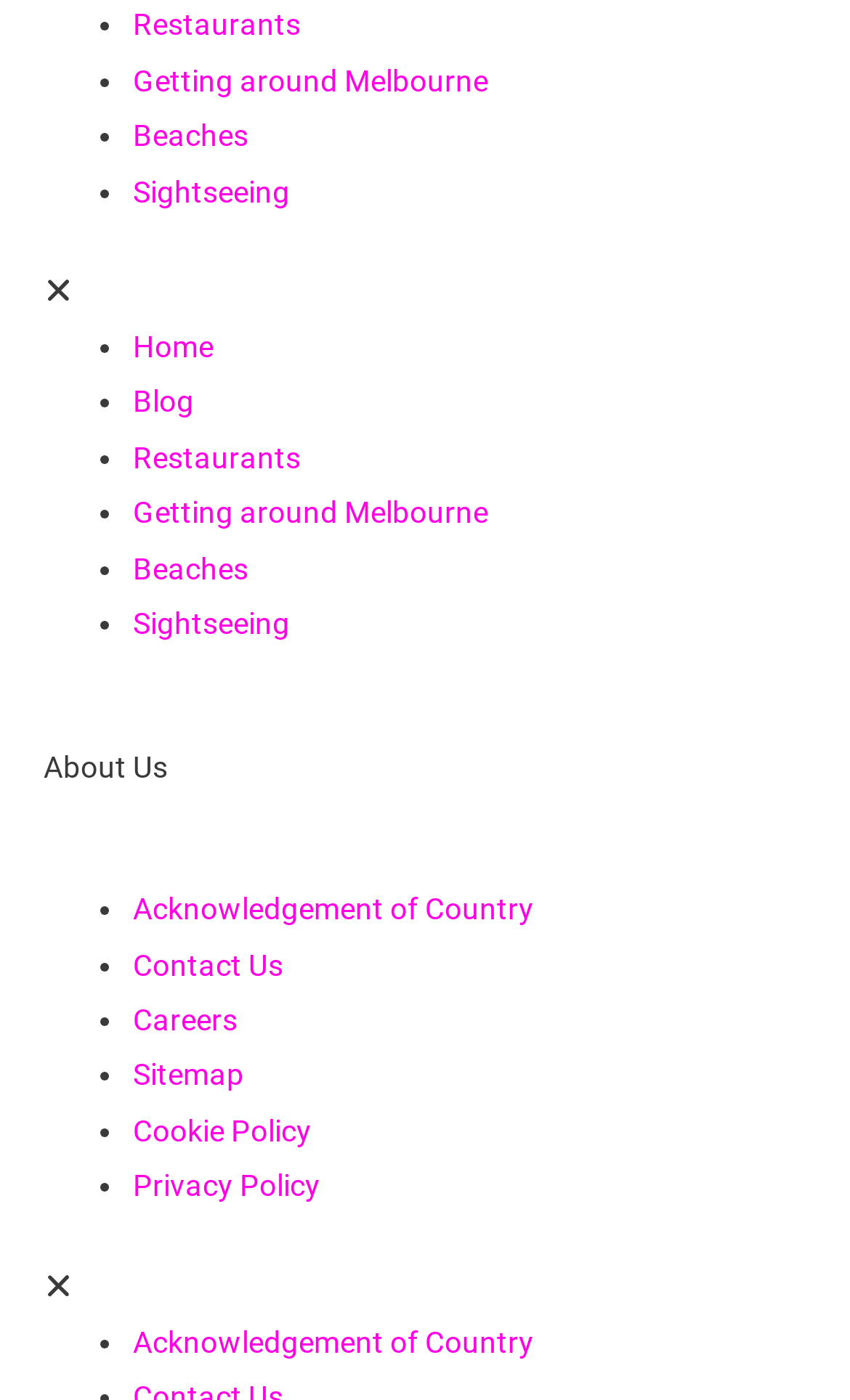Give a short answer using one word or phrase for the question:
How many links are in the main menu?

9